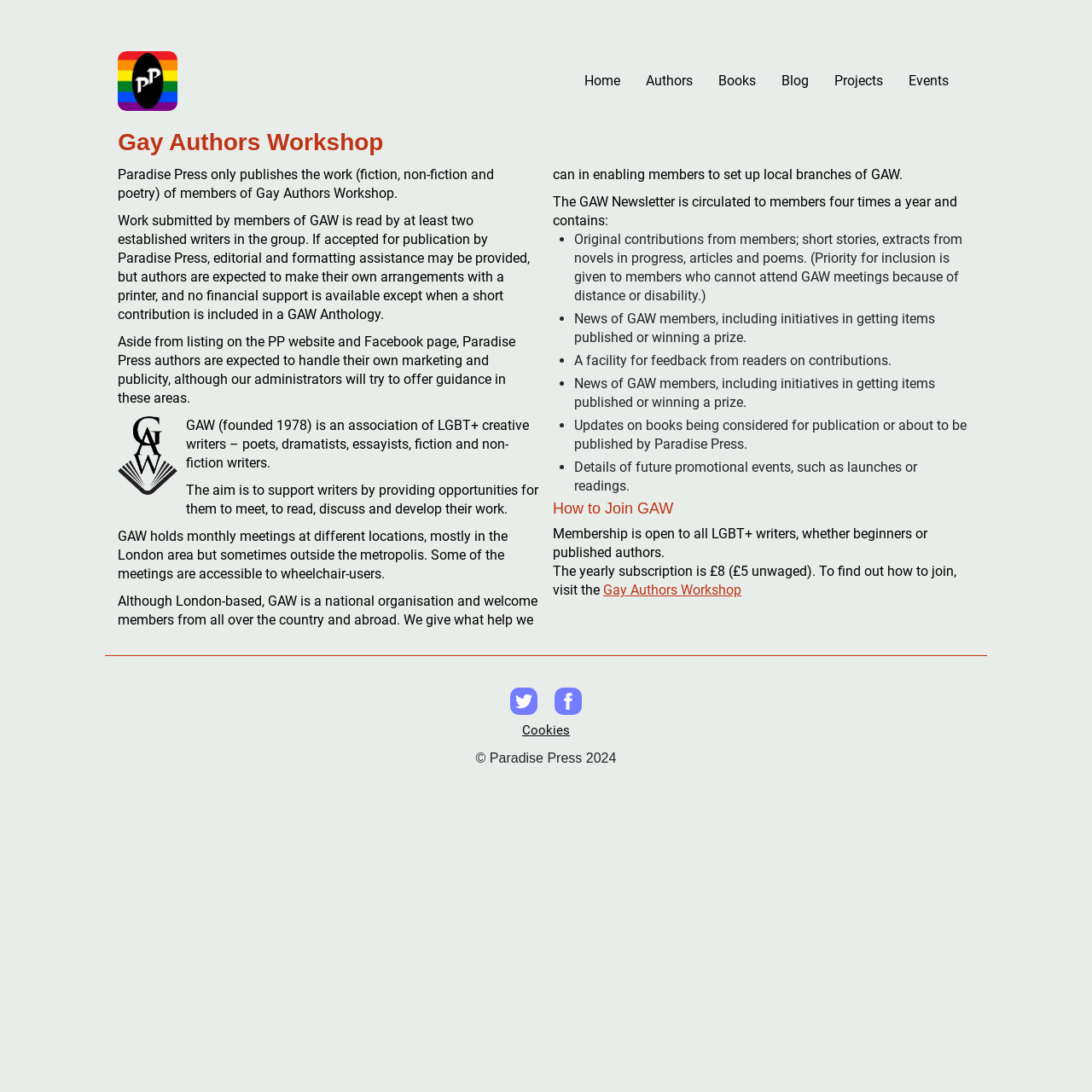Please identify the bounding box coordinates of the element I should click to complete this instruction: 'Click the 'Gay Authors Workshop' link at the bottom'. The coordinates should be given as four float numbers between 0 and 1, like this: [left, top, right, bottom].

[0.552, 0.533, 0.679, 0.548]